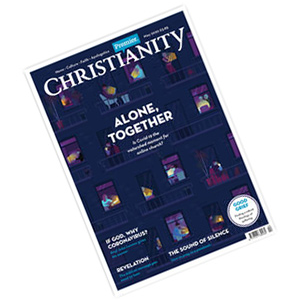Answer with a single word or phrase: 
What is the theme of the magazine cover?

Community and connection